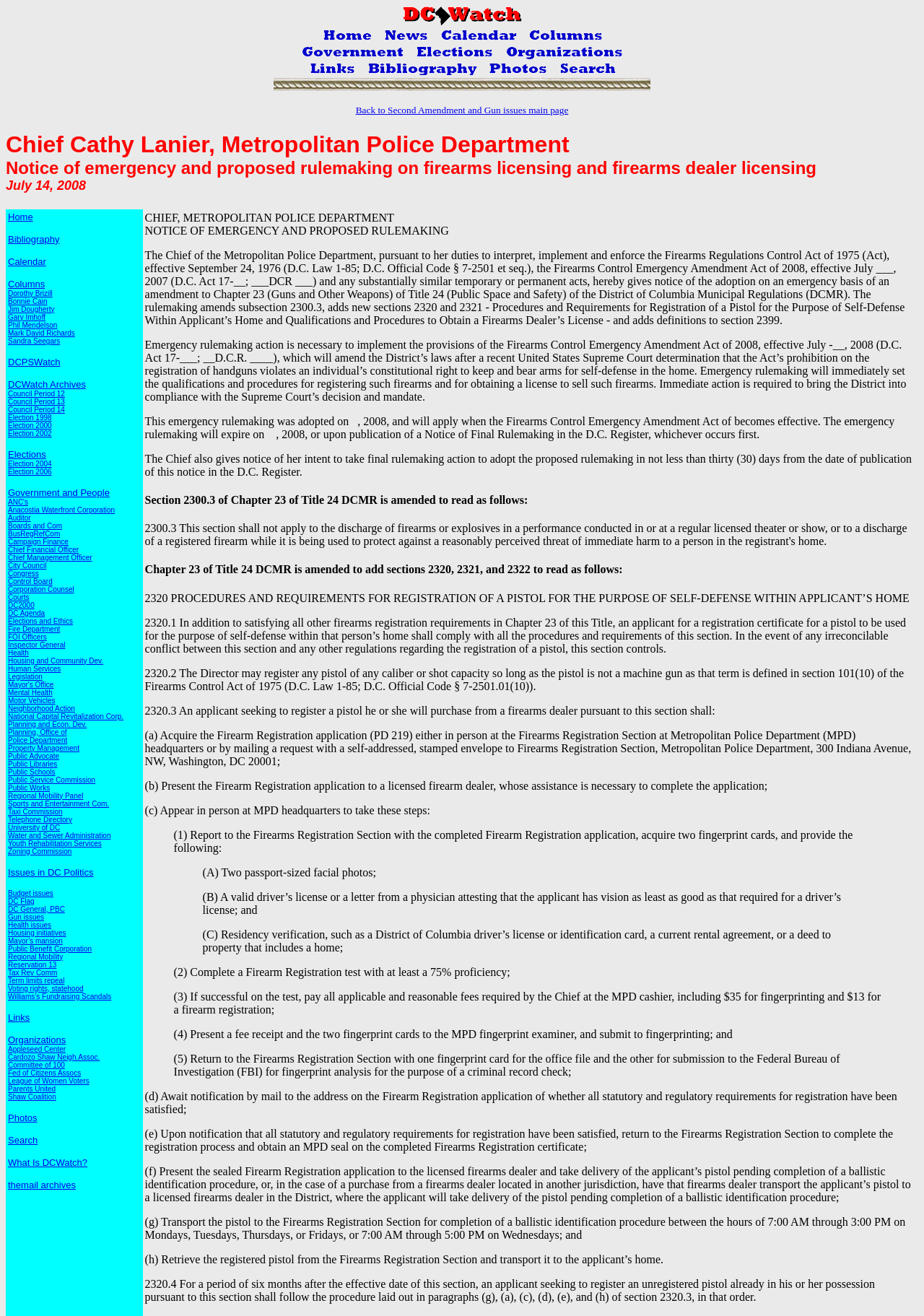Find the bounding box coordinates for the area that must be clicked to perform this action: "Click the link to go to the Home page".

[0.009, 0.159, 0.036, 0.169]